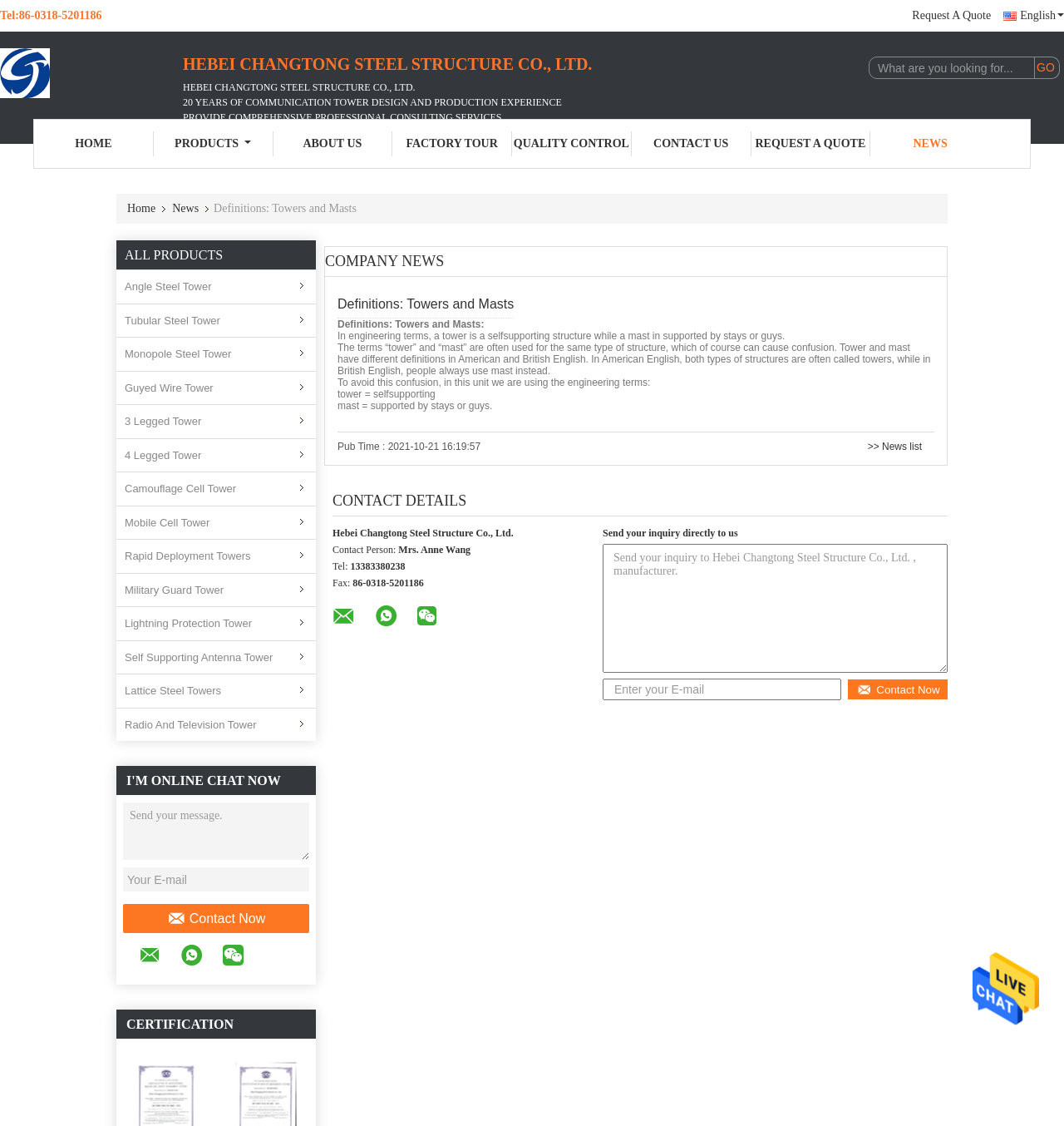Can you find the bounding box coordinates for the element to click on to achieve the instruction: "Read the company news"?

[0.818, 0.117, 0.93, 0.139]